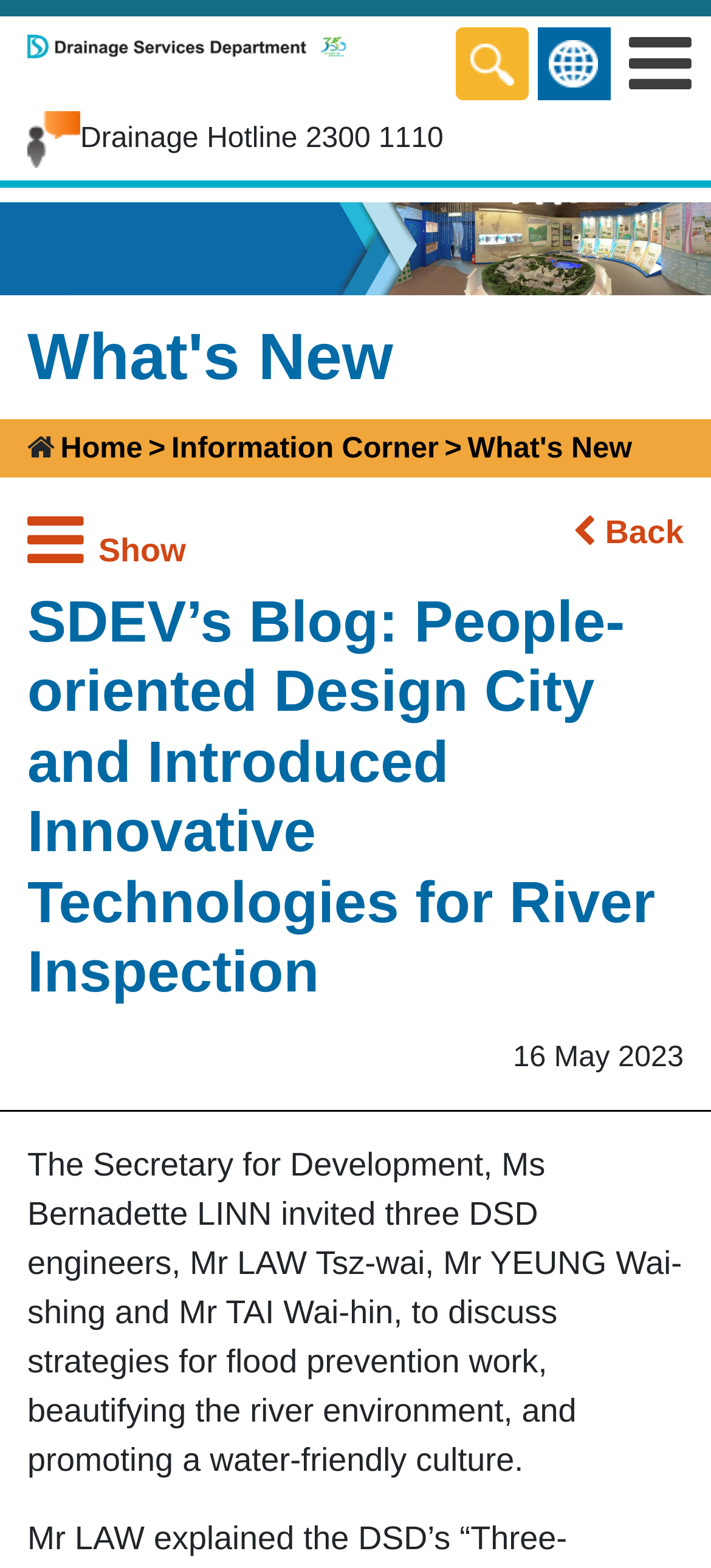What is the topic of SDEV's blog?
Look at the webpage screenshot and answer the question with a detailed explanation.

I found the topic of SDEV's blog by reading the heading element that says 'SDEV’s Blog: People-oriented Design City and Introduced Innovative Technologies for River Inspection' located in the middle of the webpage.